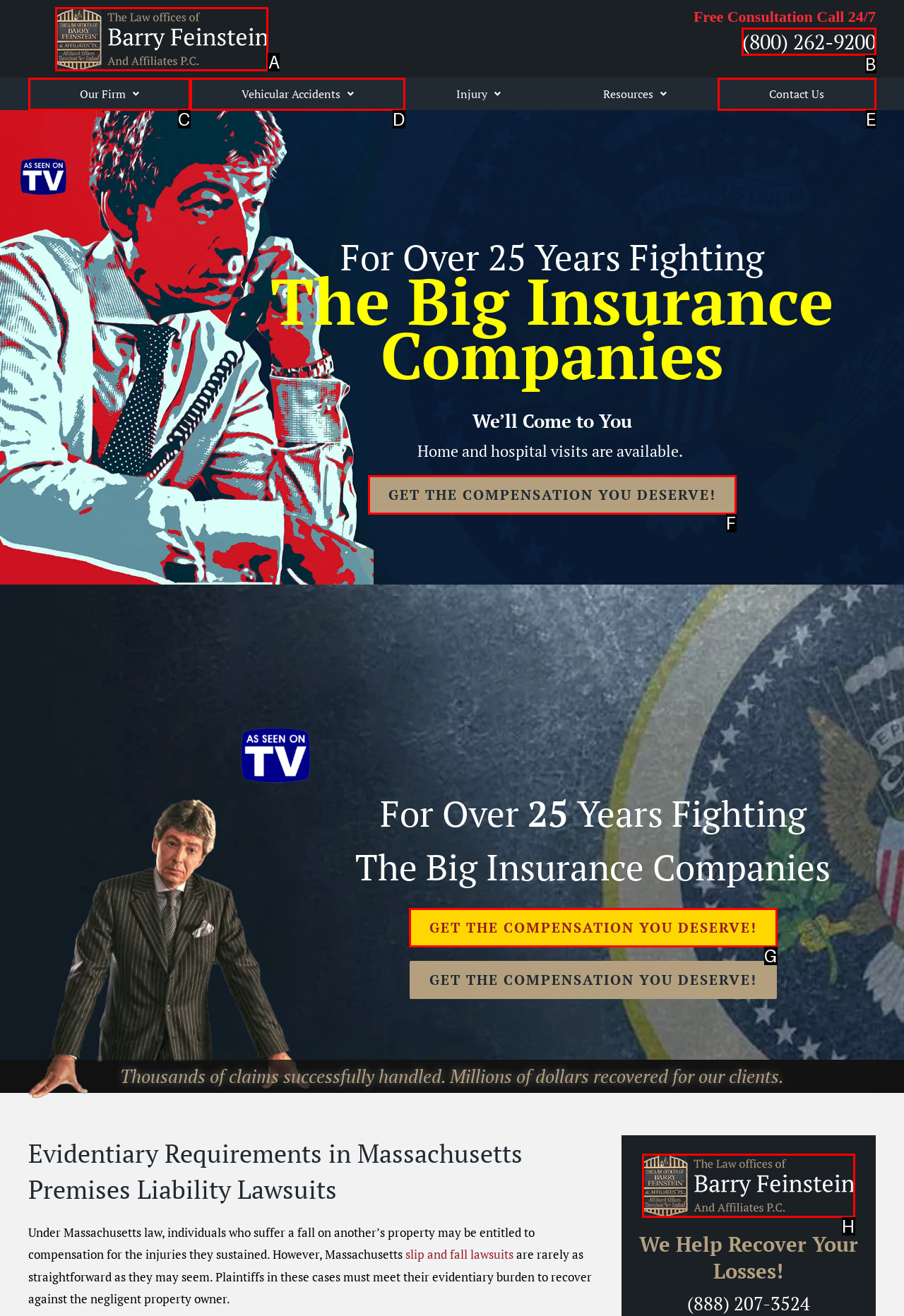Which HTML element should be clicked to fulfill the following task: Call the phone number (800) 262-9200?
Reply with the letter of the appropriate option from the choices given.

B